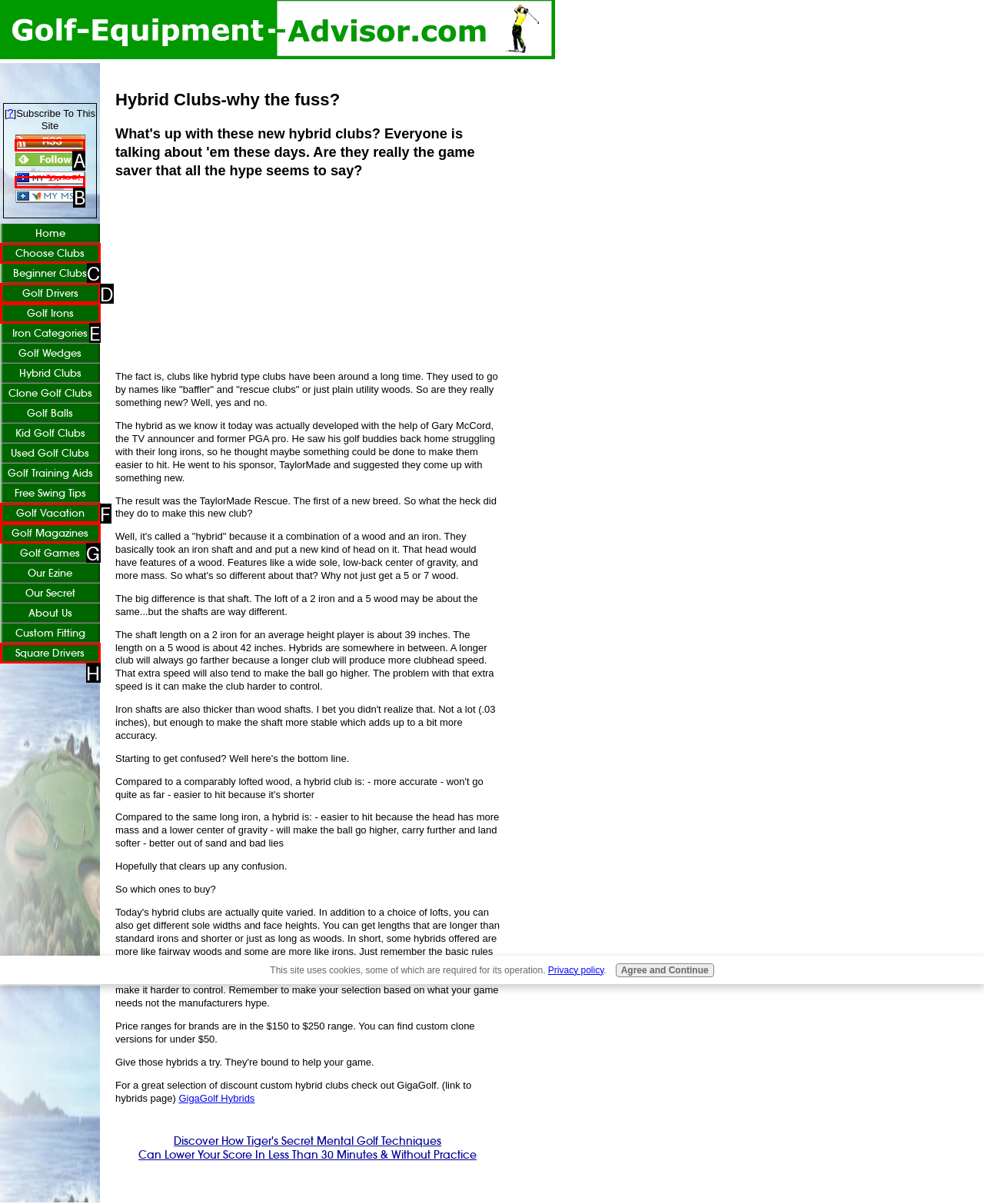Refer to the element description: alt="Add to My Yahoo!" and identify the matching HTML element. State your answer with the appropriate letter.

B